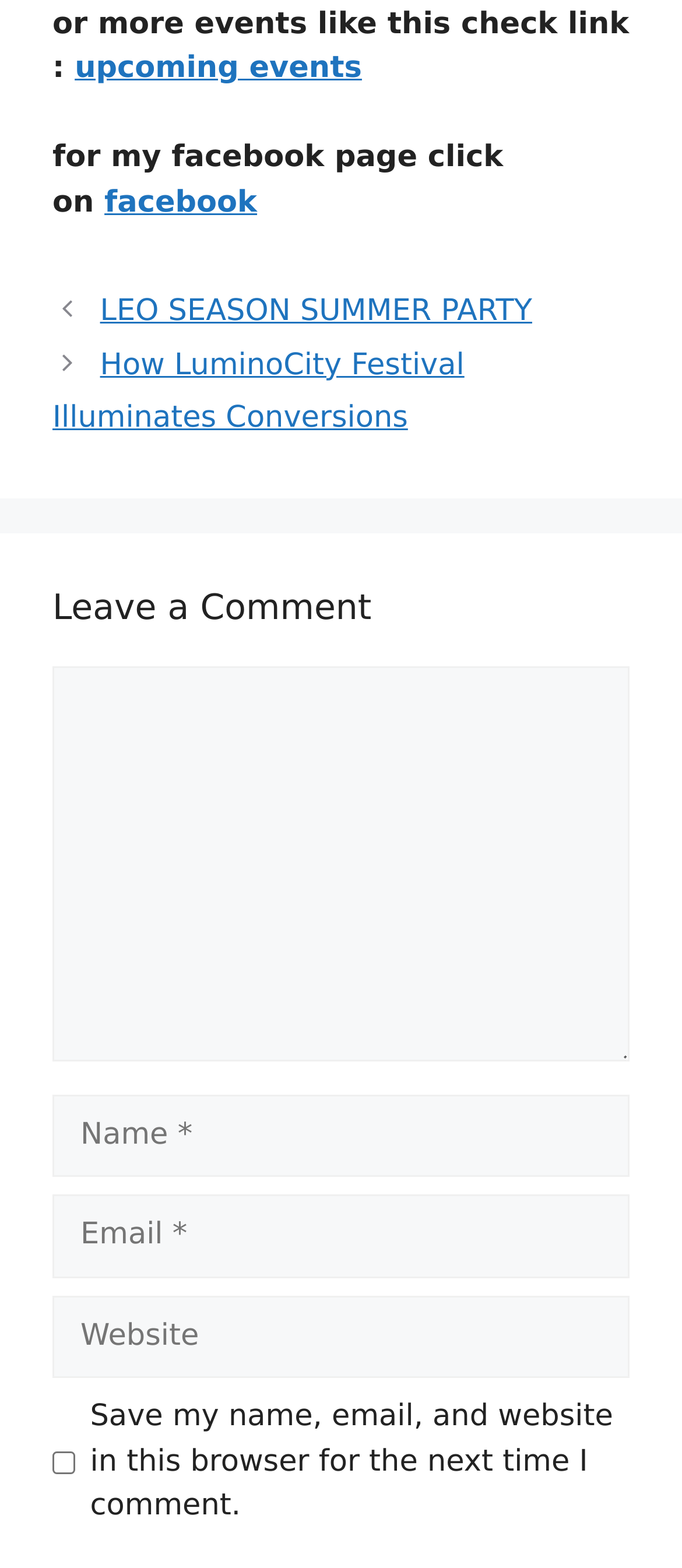Identify the bounding box coordinates of the specific part of the webpage to click to complete this instruction: "enter your name".

[0.077, 0.698, 0.923, 0.751]